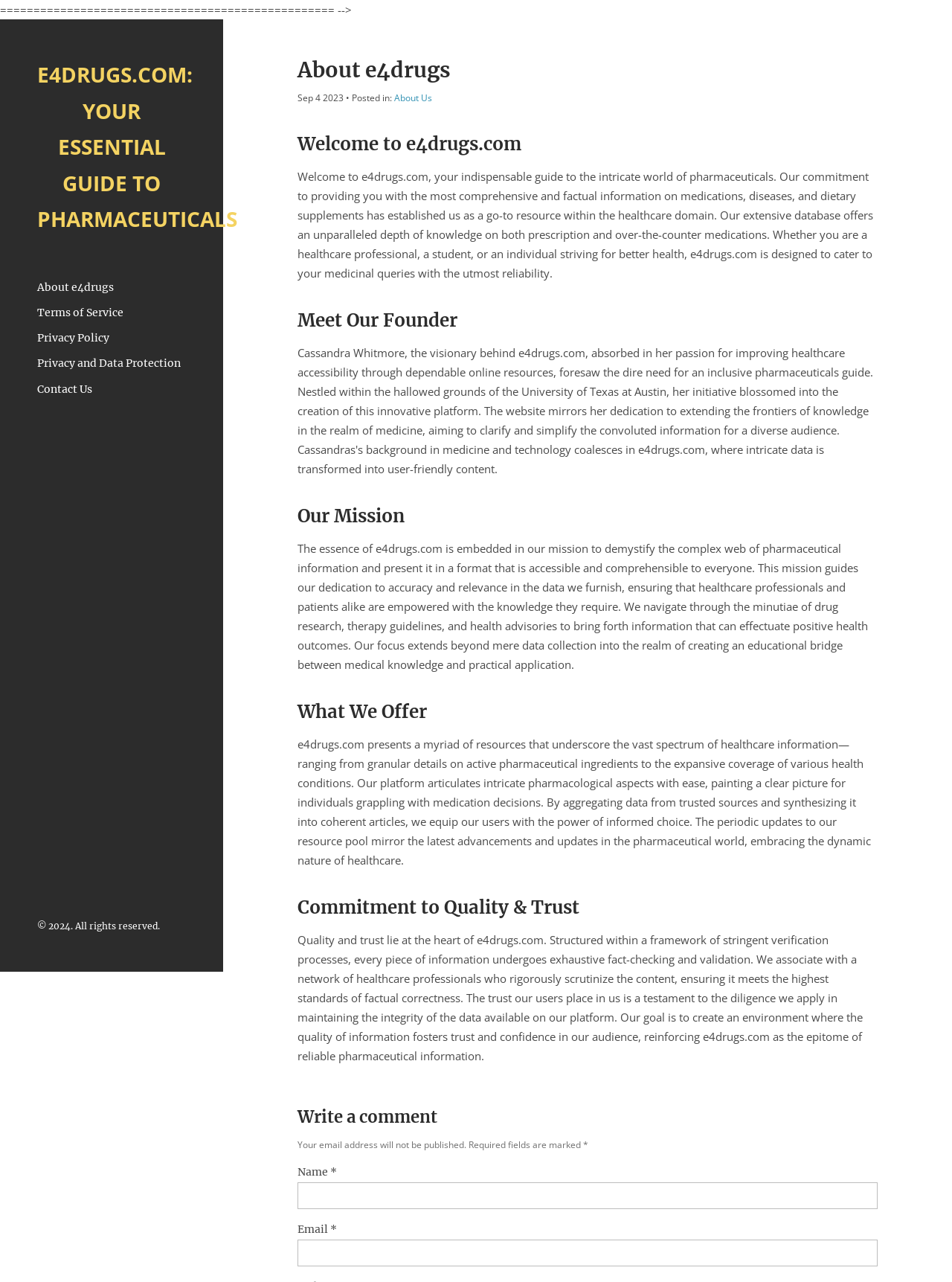Please find the bounding box coordinates for the clickable element needed to perform this instruction: "Enter your name".

[0.312, 0.922, 0.922, 0.943]